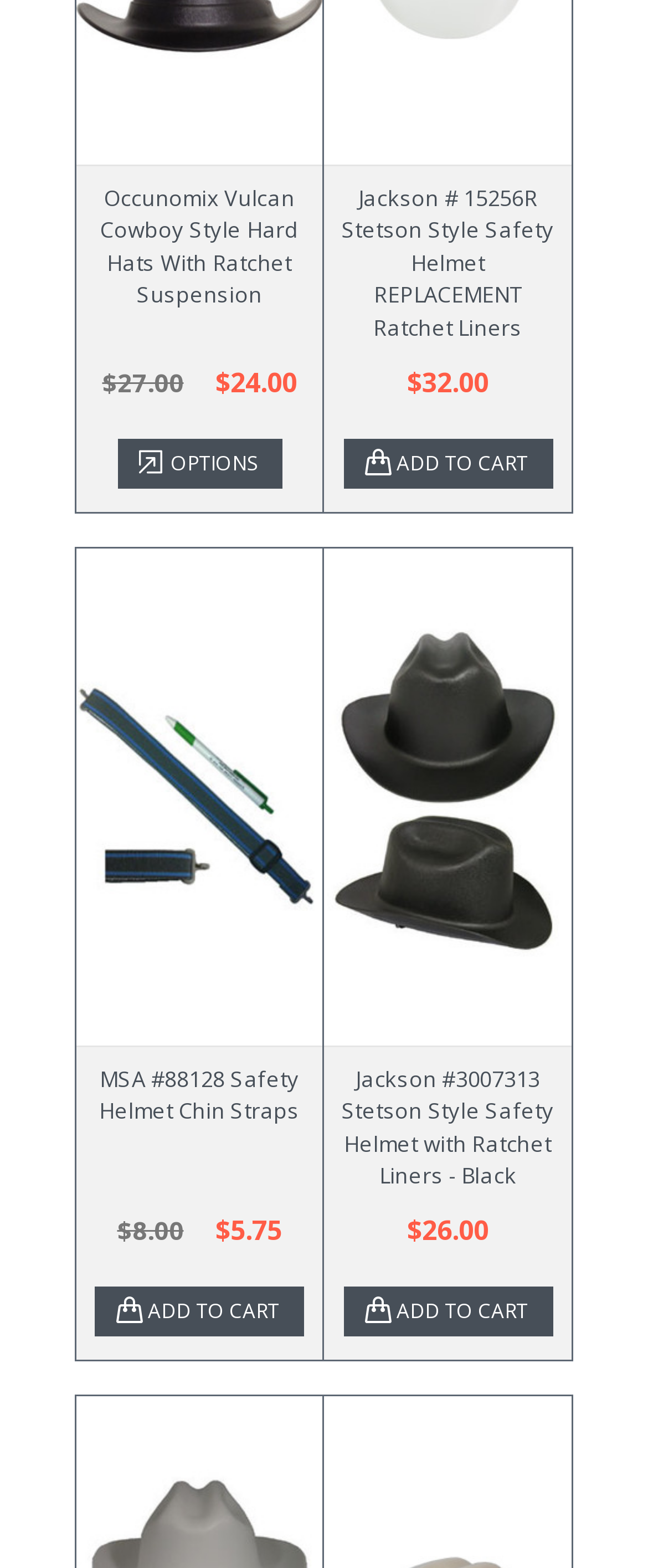Reply to the question with a brief word or phrase: How many products are displayed?

4